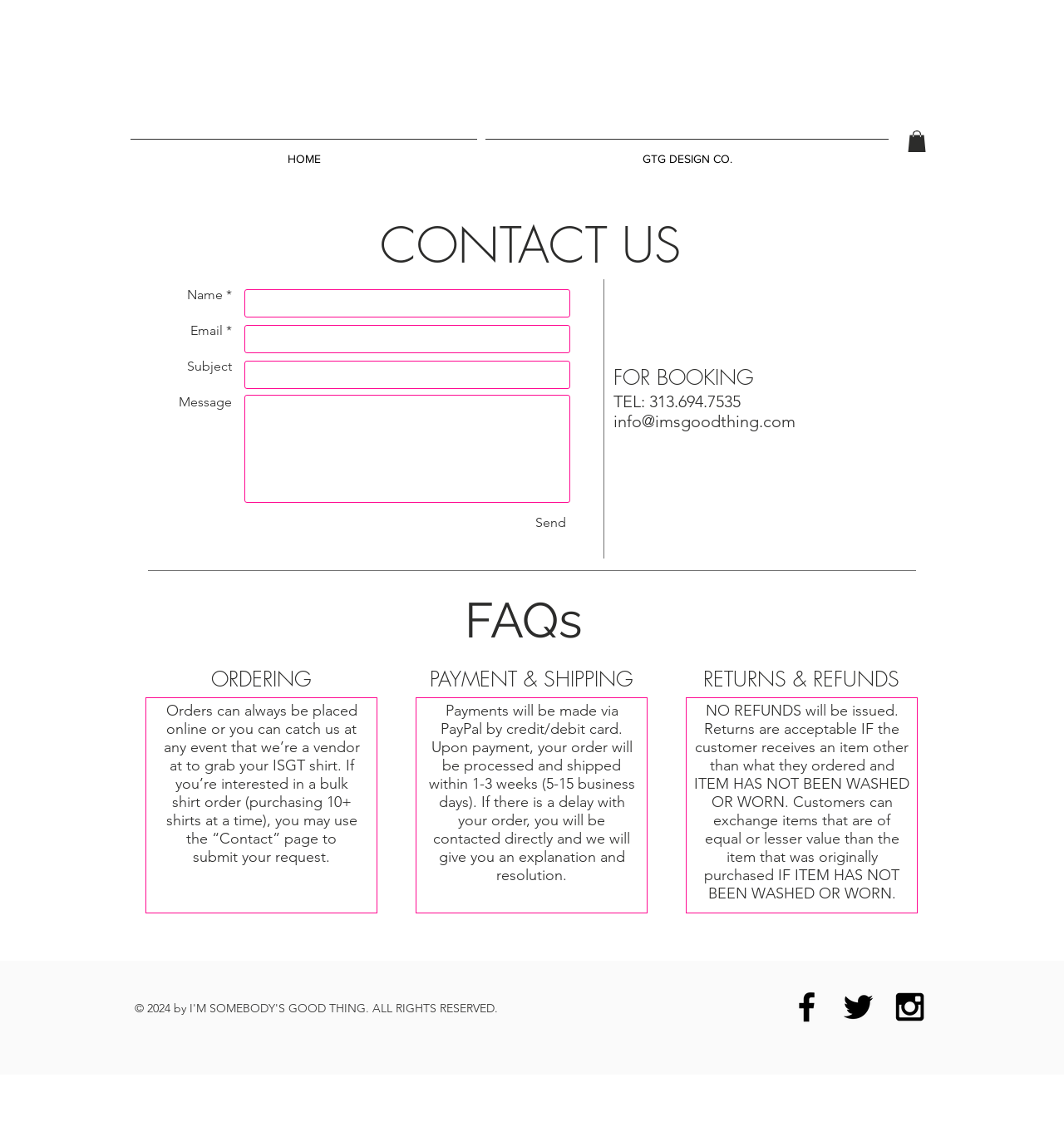What is the purpose of the 'FOR BOOKING' section?
Refer to the image and give a detailed answer to the question.

The 'FOR BOOKING' section is likely used to book ISGT for an event, as it is mentioned that customers can catch them at any event they're a vendor at to grab an ISGT shirt.